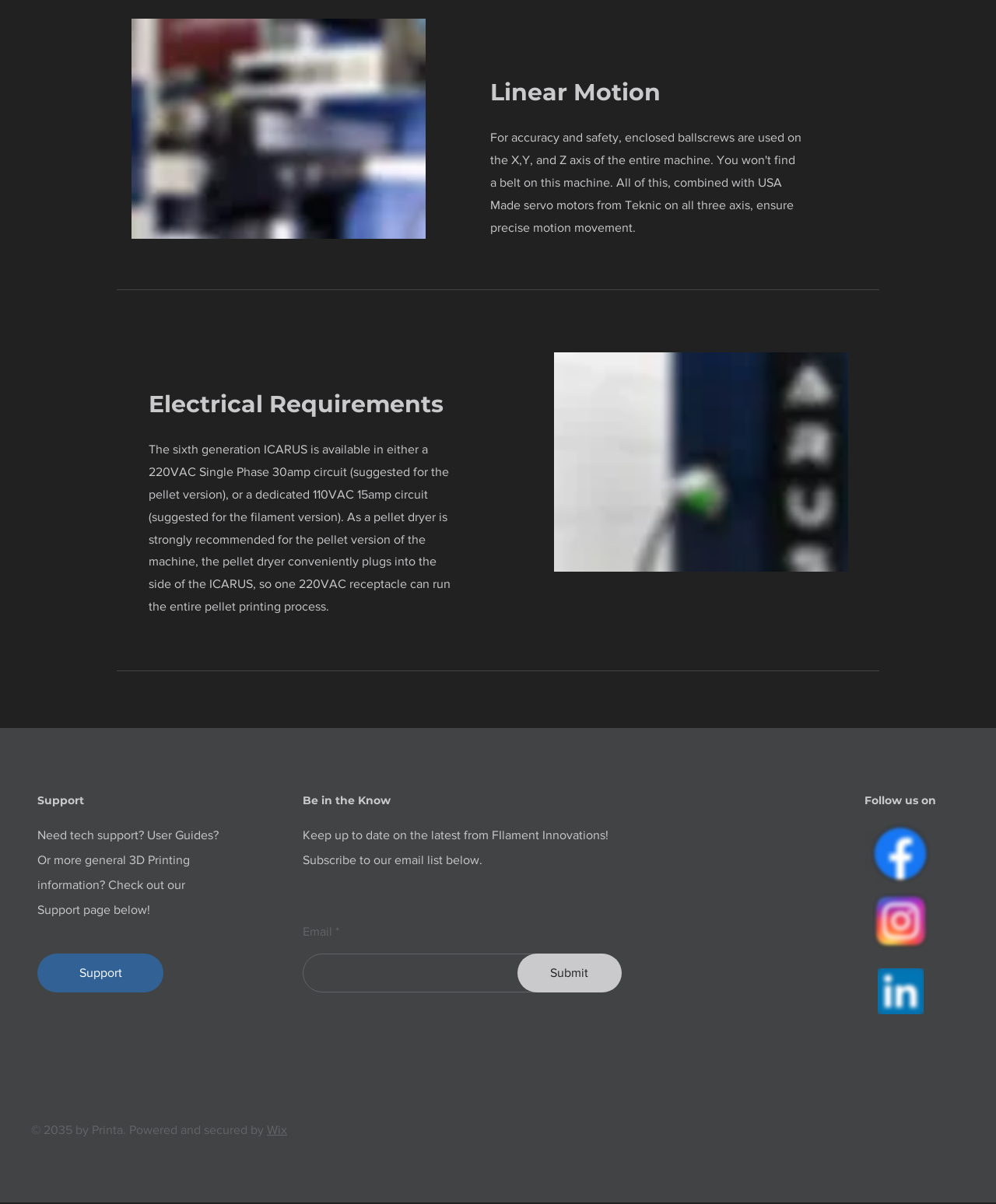Based on the image, please respond to the question with as much detail as possible:
What is the function of the 'Submit' button?

The 'Submit' button is located below the 'Email' field, which is required, and the text 'Keep up to date on the latest from Filament Innovations! Subscribe to our email list below.' This suggests that the function of the 'Submit' button is to subscribe to the email list.